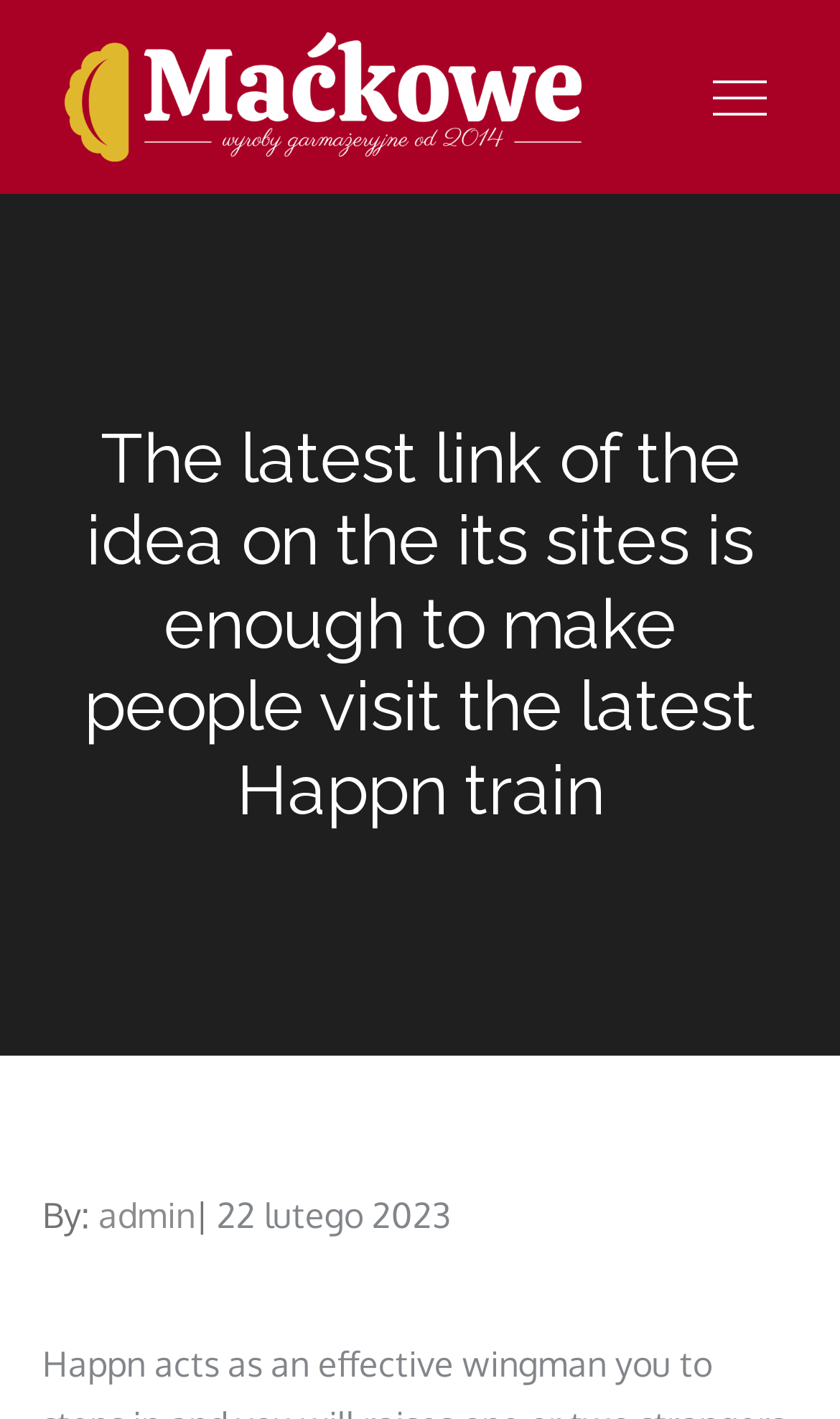What is the purpose of the button on the top right?
Observe the image and answer the question with a one-word or short phrase response.

primary-menu